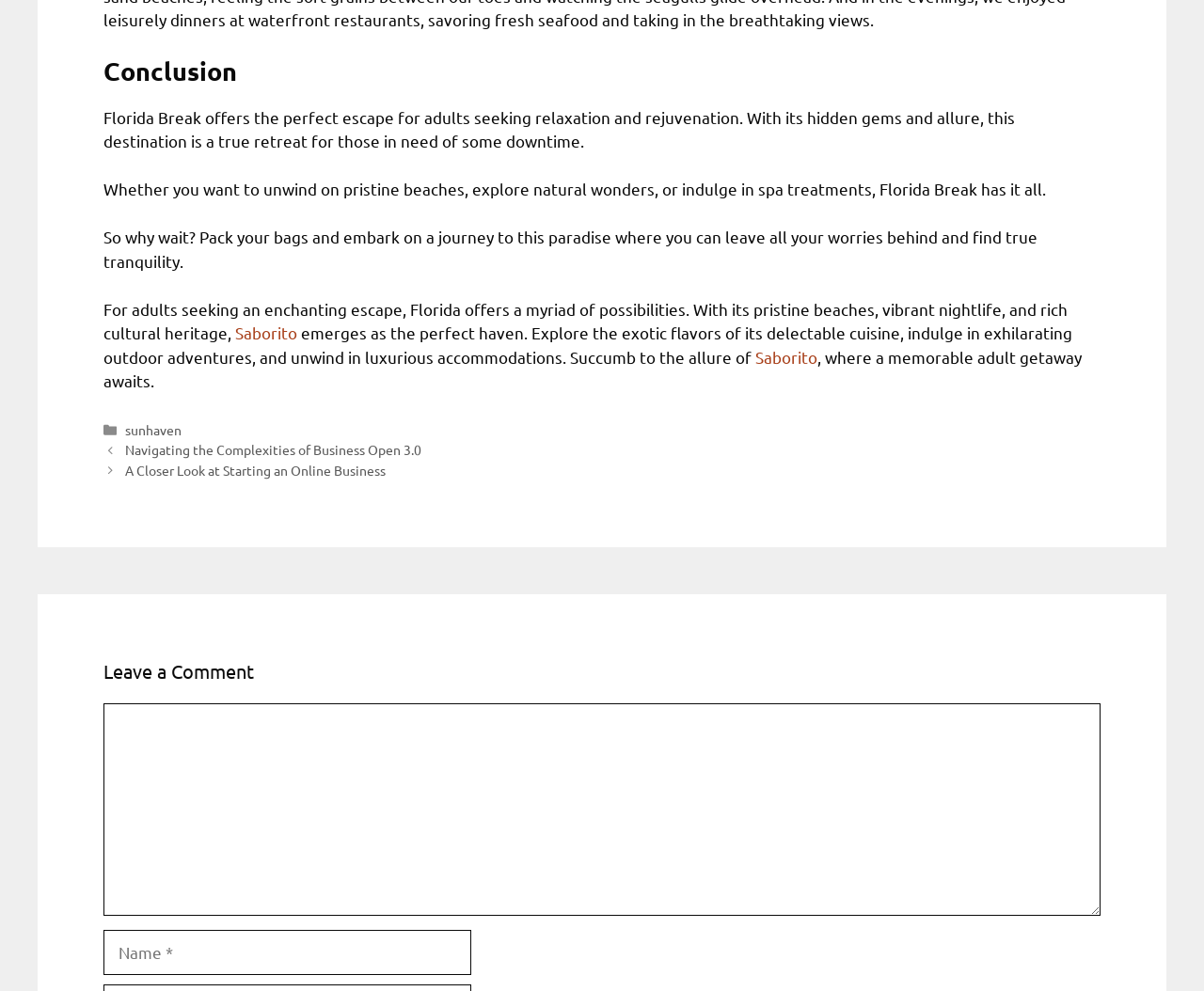Predict the bounding box of the UI element based on this description: "Saborito".

[0.627, 0.35, 0.679, 0.37]